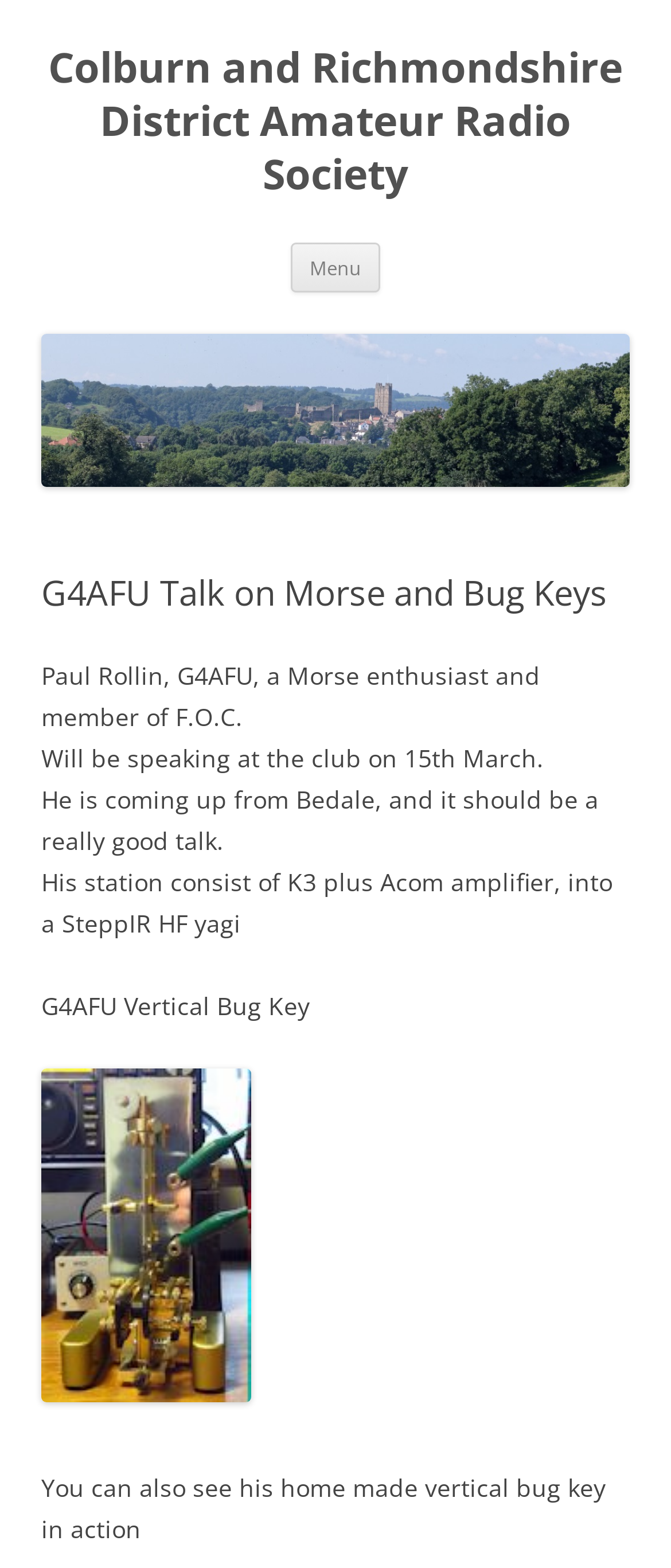Who is the speaker at the club?
Look at the image and answer with only one word or phrase.

Paul Rollin, G4AFU